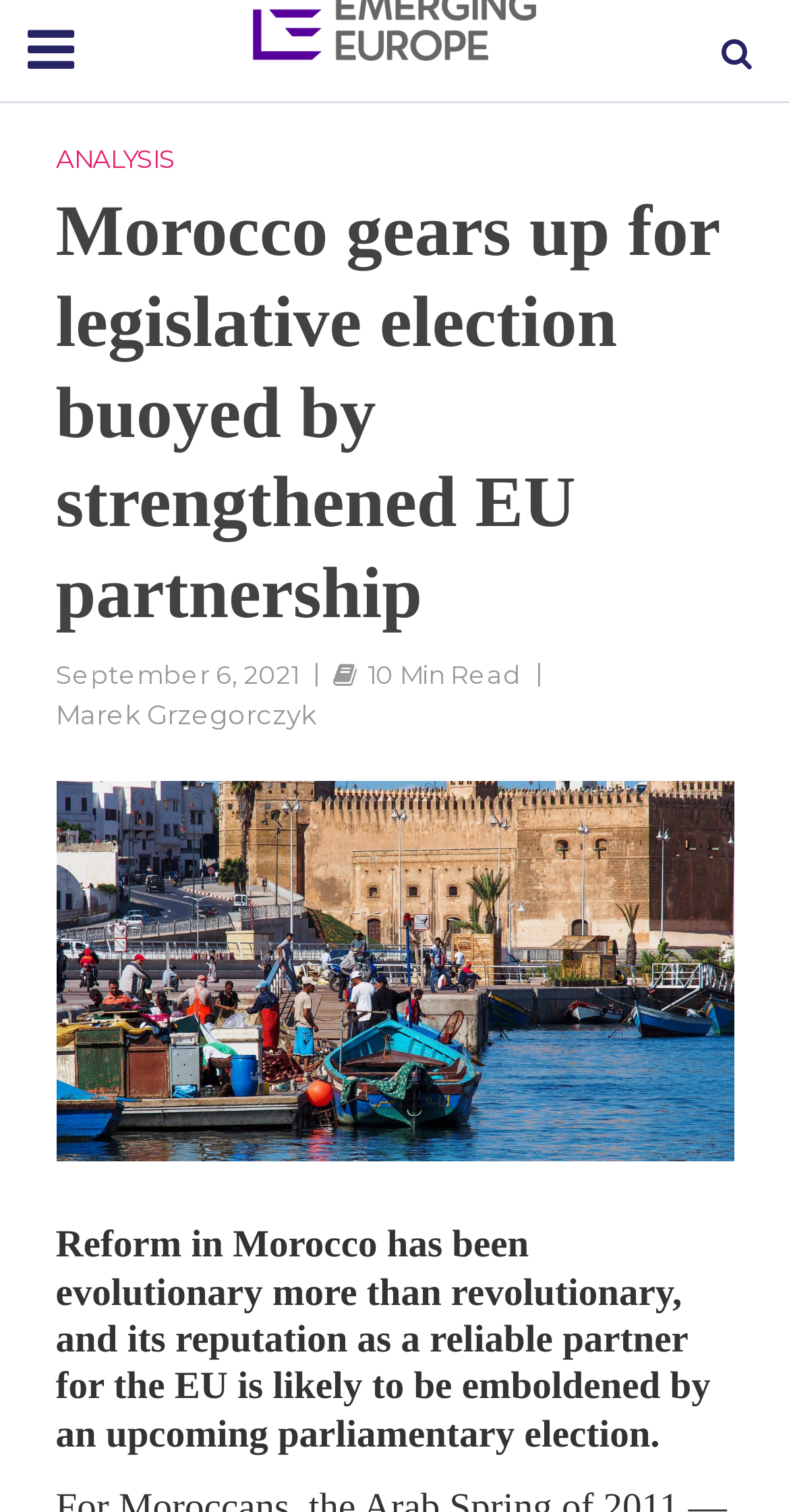Provide a brief response to the question using a single word or phrase: 
What is the name of the publication?

Emerging Europe